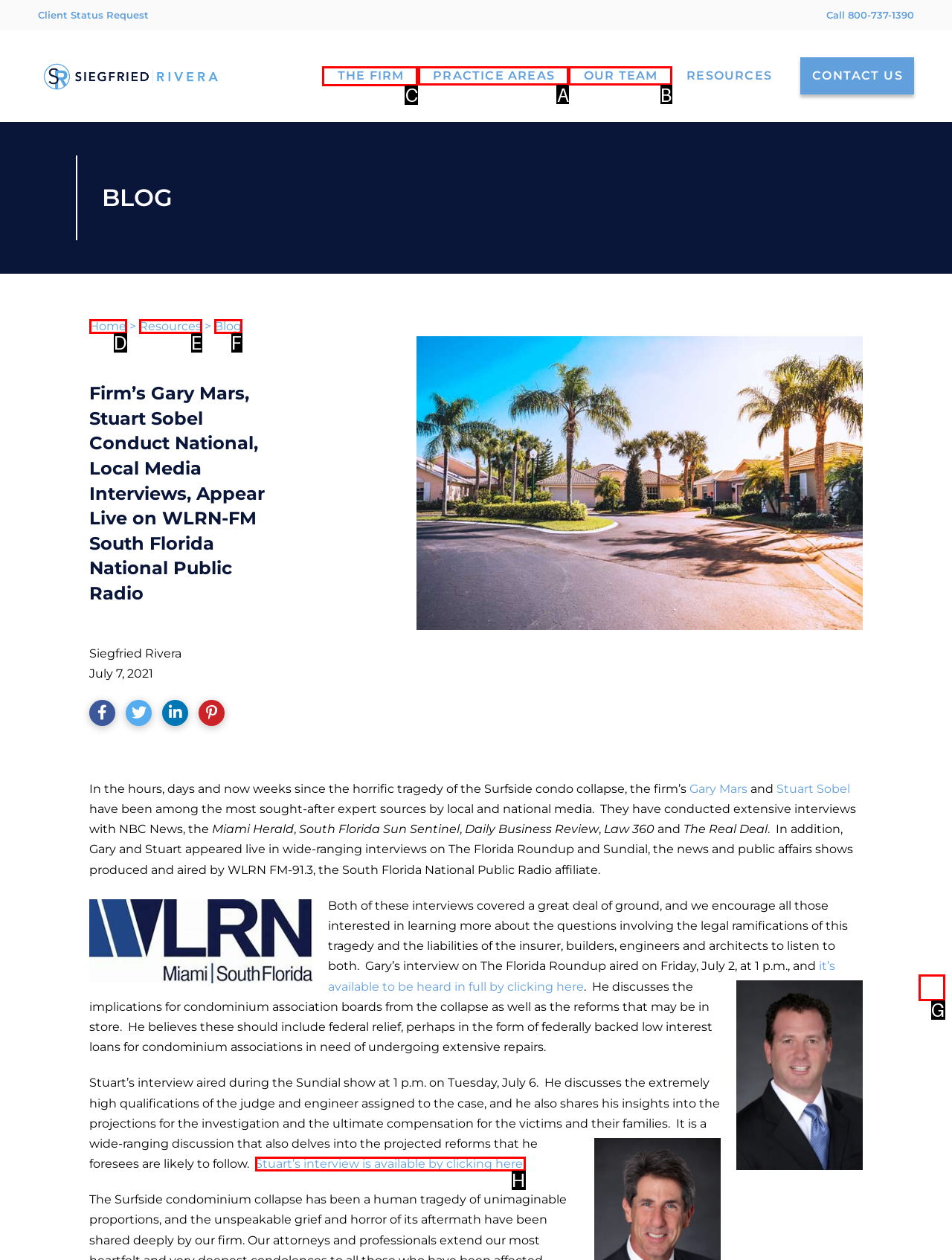Figure out which option to click to perform the following task: Visit the 'THE FIRM' page
Provide the letter of the correct option in your response.

C